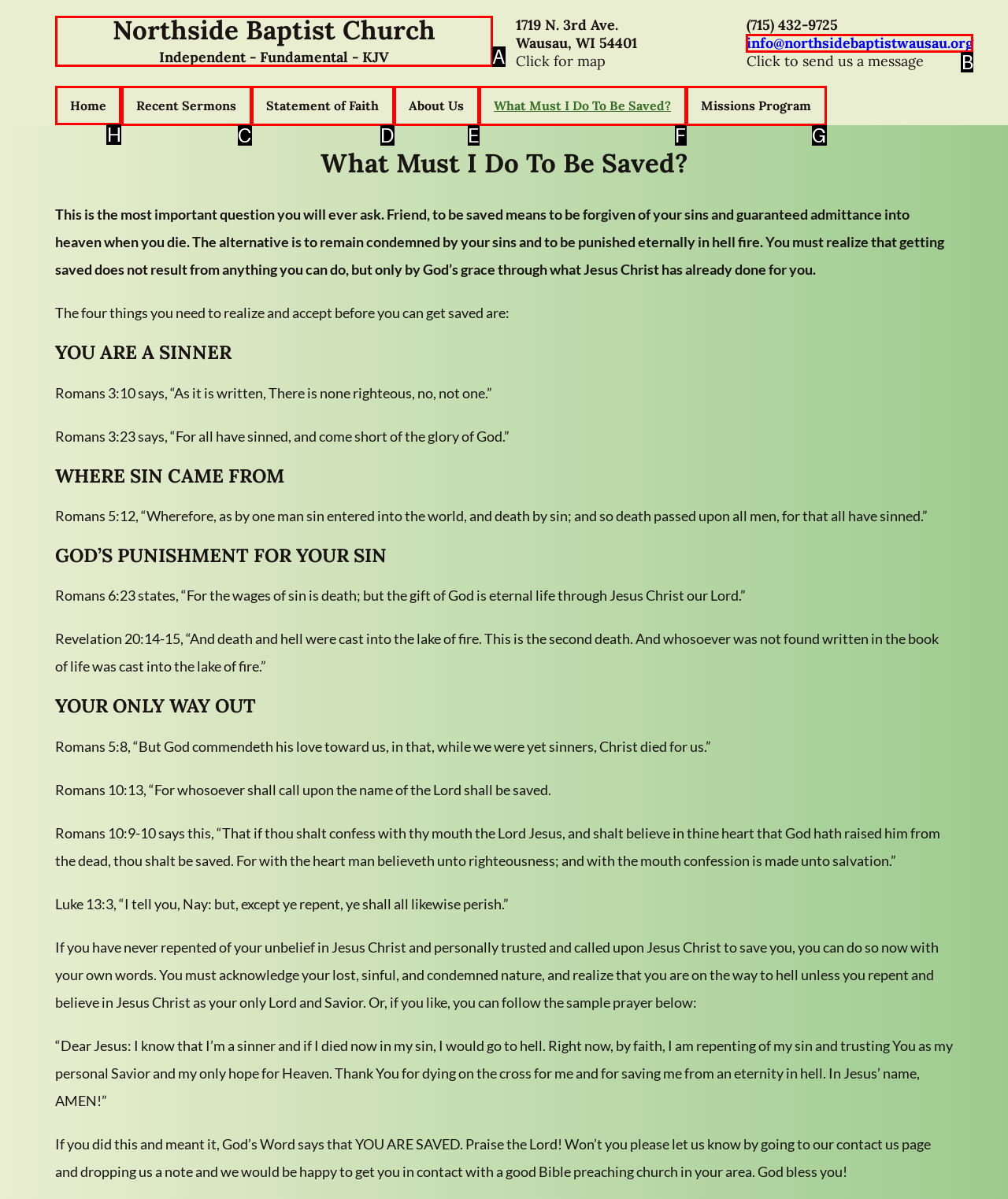Which lettered option should be clicked to perform the following task: Click the 'Home' link
Respond with the letter of the appropriate option.

H